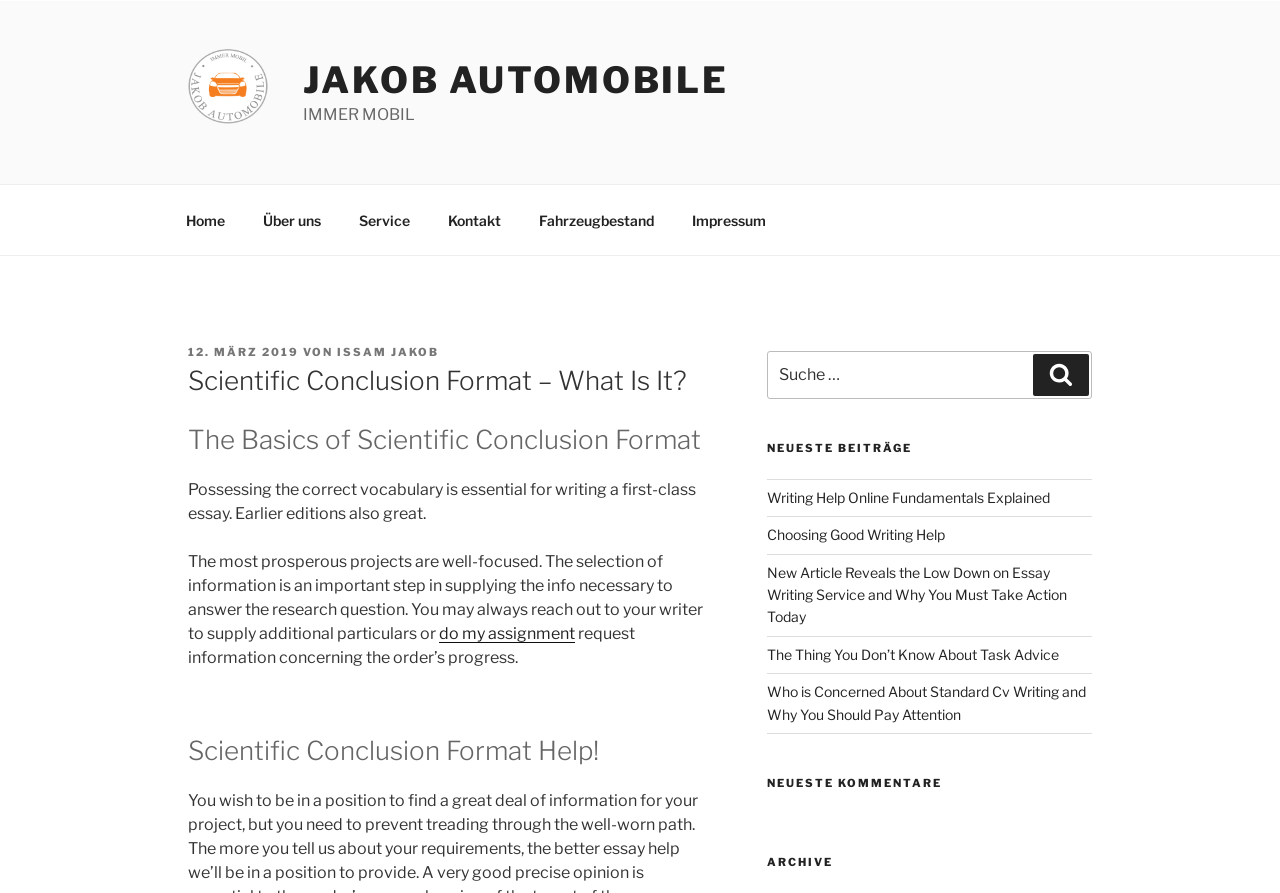What is the purpose of the search box? Examine the screenshot and reply using just one word or a brief phrase.

To search the website